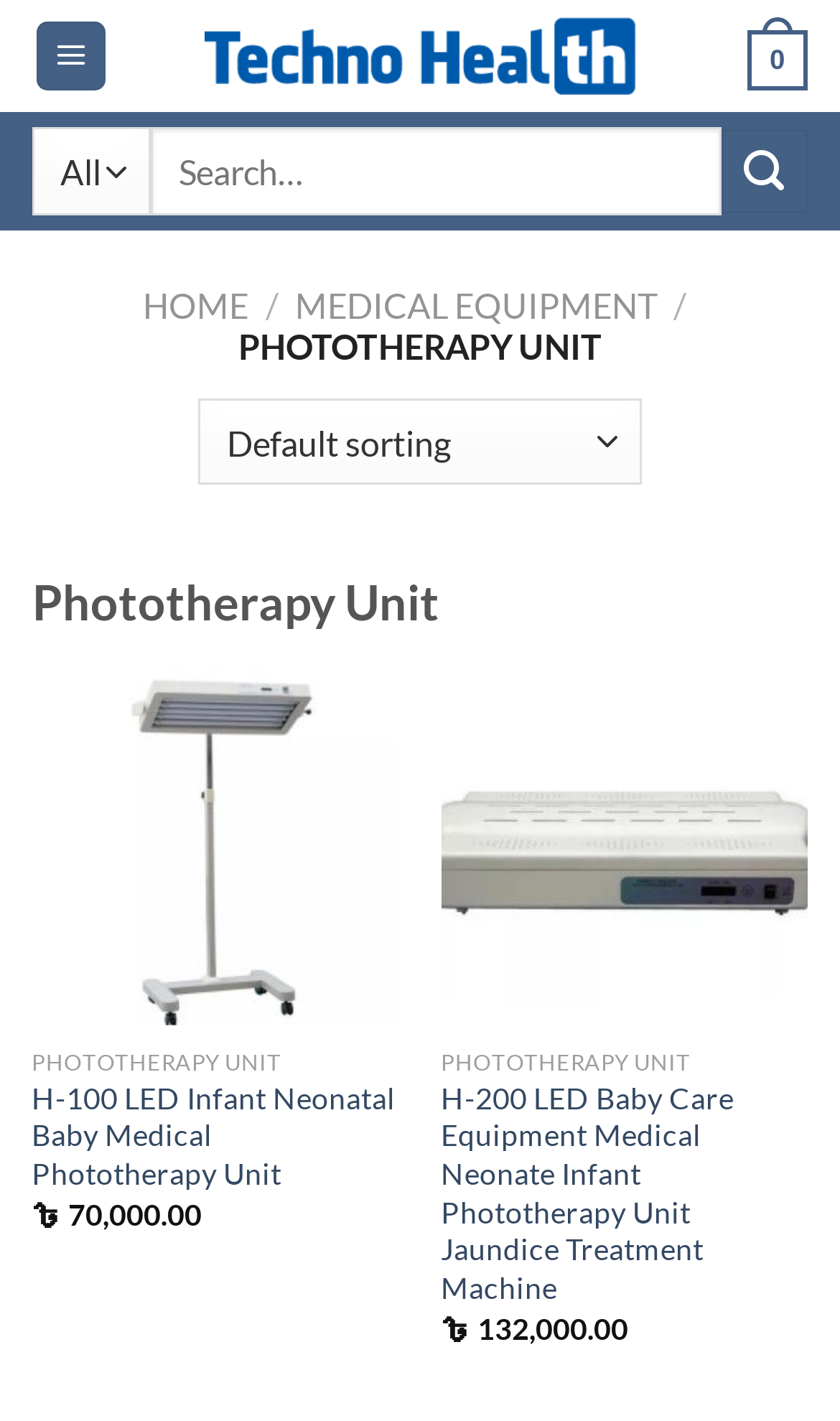Determine the bounding box coordinates for the region that must be clicked to execute the following instruction: "Click on the 'H-100 LED Infant Neonatal Baby Medical Phototherapy Unit' link".

[0.038, 0.761, 0.475, 0.841]